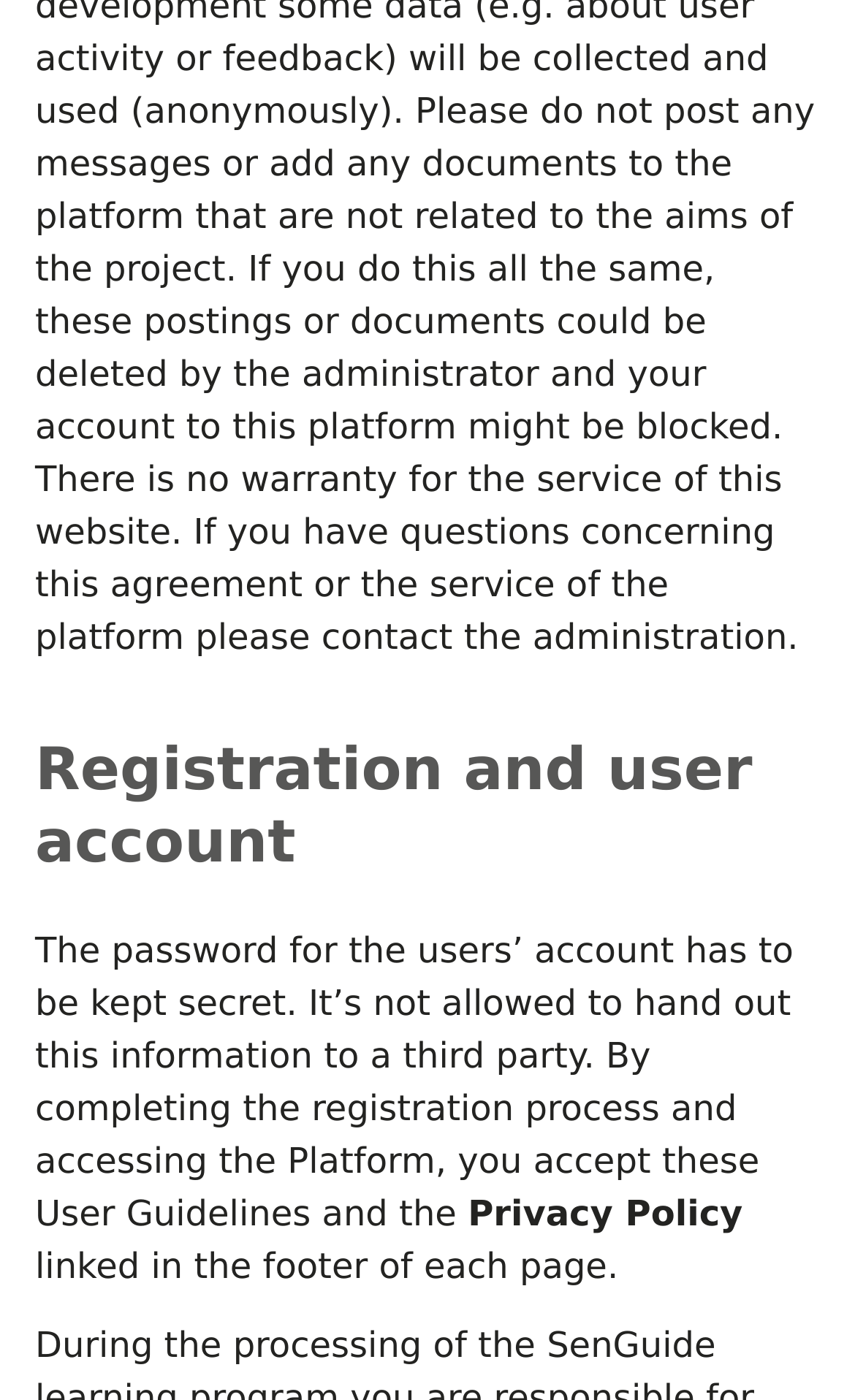Identify the bounding box coordinates for the region of the element that should be clicked to carry out the instruction: "Click the 'Individual privacy settings' link". The bounding box coordinates should be four float numbers between 0 and 1, i.e., [left, top, right, bottom].

[0.205, 0.243, 0.795, 0.278]